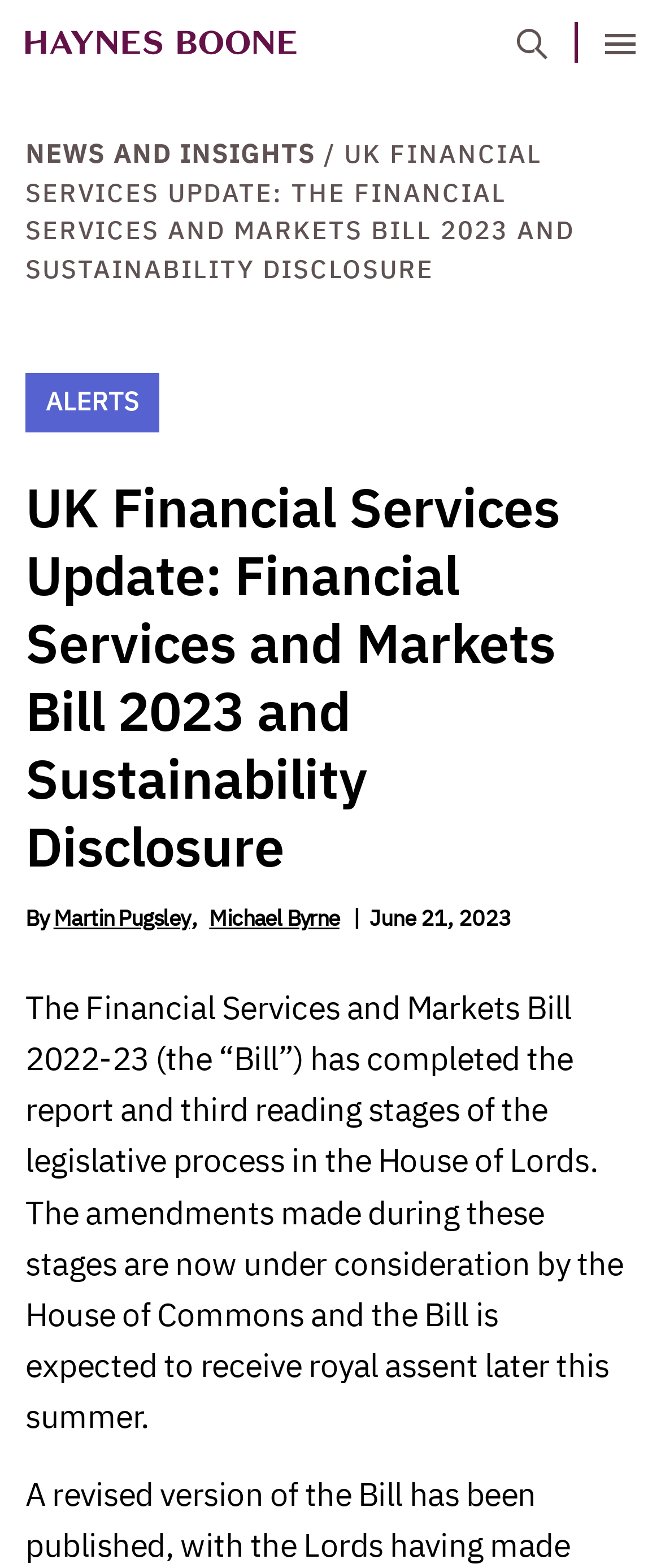Articulate a complete and detailed caption of the webpage elements.

The webpage is about the UK Financial Services Update, specifically focusing on the Financial Services and Markets Bill 2023 and Sustainability Disclosure. At the top left corner, there is a link to "Haynes Boone" accompanied by an image. On the top right corner, there are three links: two icons and one labeled "NEWS AND INSIGHTS". 

Below the top section, the main title "UK FINANCIAL SERVICES UPDATE: THE FINANCIAL SERVICES AND MARKETS BILL 2023 AND SUSTAINABILITY DISCLOSURE" is prominently displayed. To the right of the title, there is a static text "/". 

Further down, there is a heading that repeats the main title. Below the heading, the article's author information is provided, including the names "Martin Pugsley" and "Michael Byrne", and the publication date "June 21, 2023". 

The main content of the article is a paragraph that discusses the progress of the Financial Services and Markets Bill 2022-23 in the legislative process, including the completion of the report and third reading stages in the House of Lords and the expected royal assent later this summer.